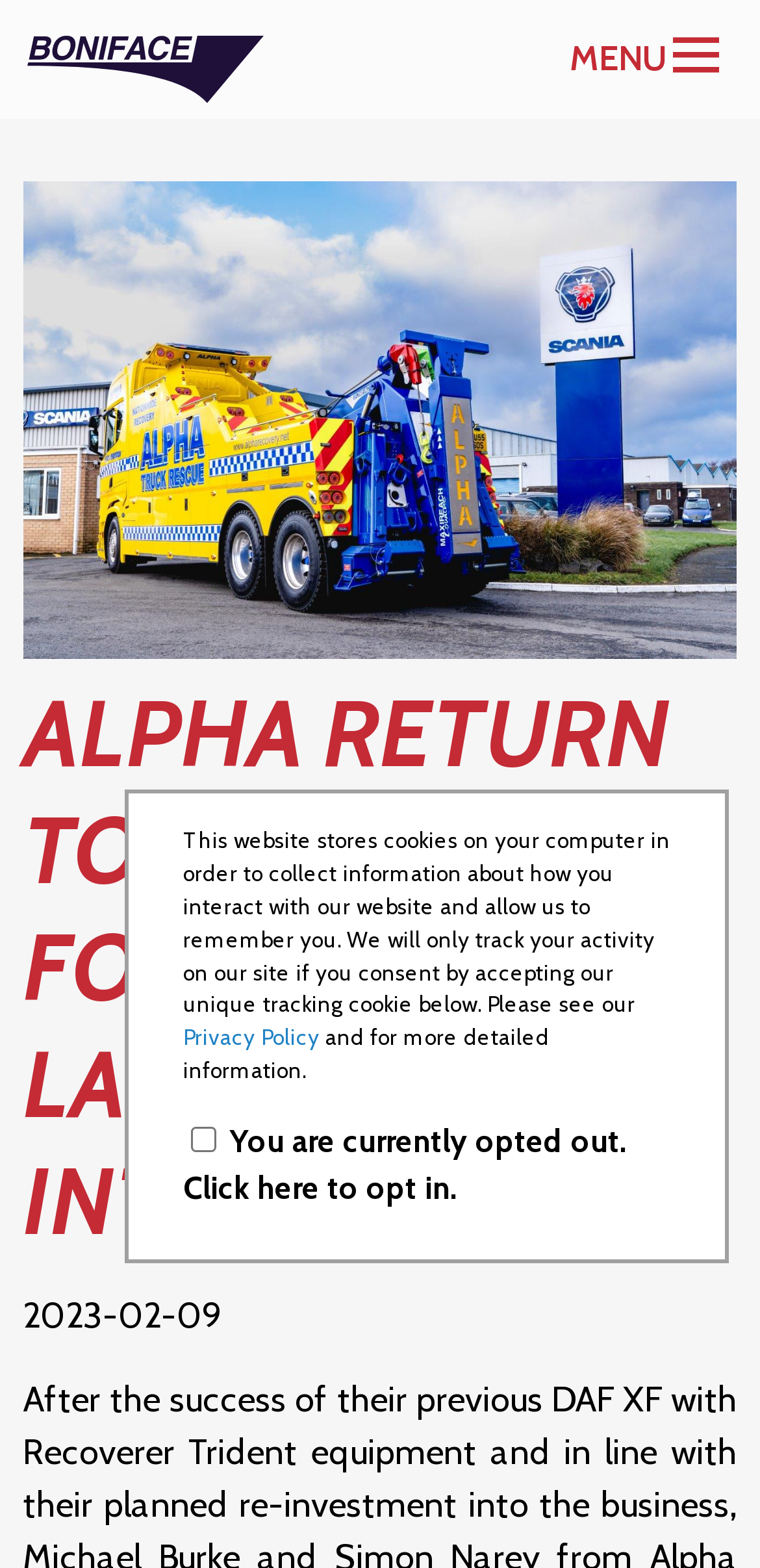Kindly determine the bounding box coordinates for the area that needs to be clicked to execute this instruction: "Click the Boniface Engineering logo".

[0.03, 0.002, 0.35, 0.066]